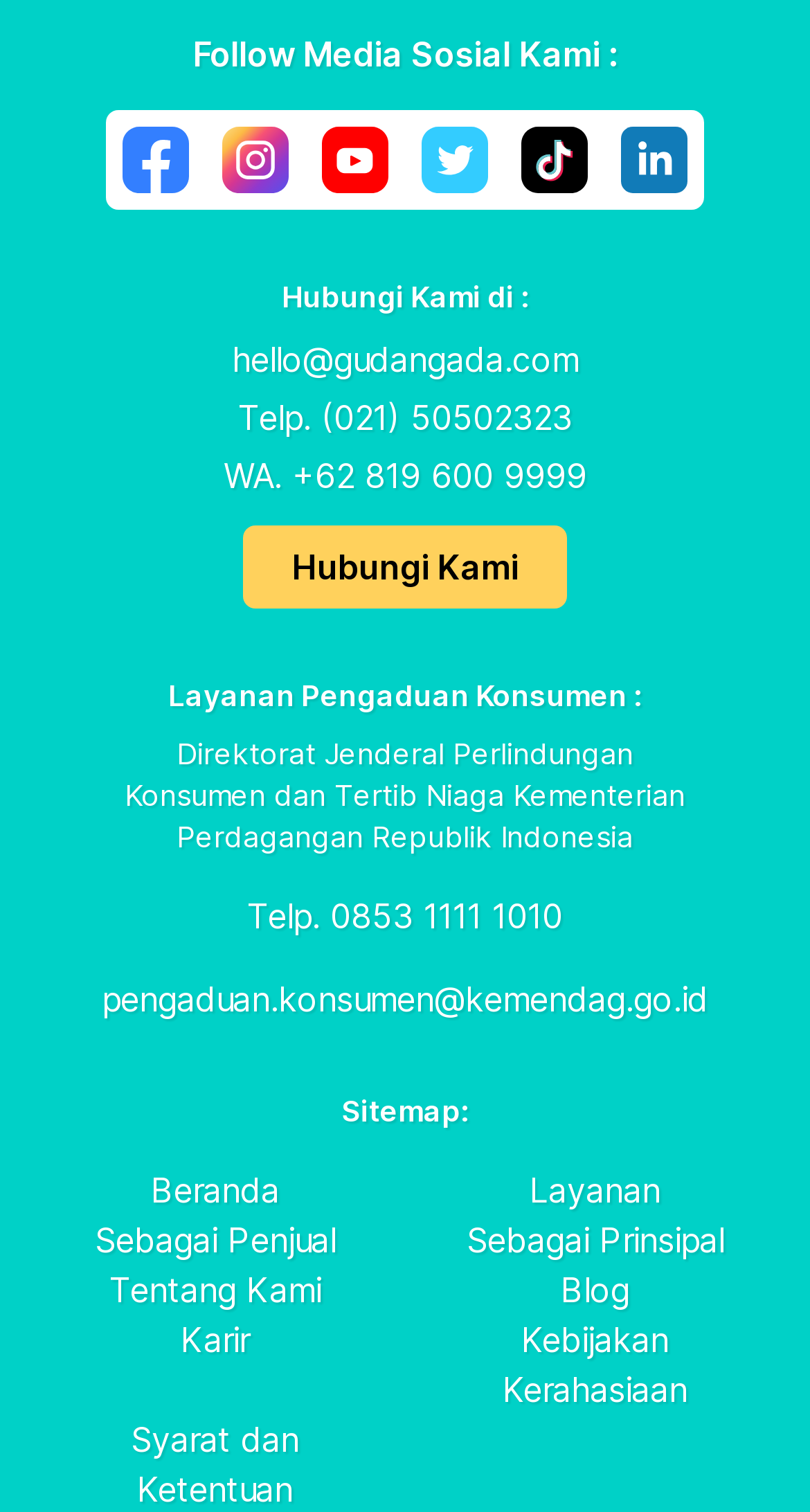Provide the bounding box coordinates of the UI element this sentence describes: "Kebijakan Kerahasiaan".

[0.531, 0.869, 0.938, 0.935]